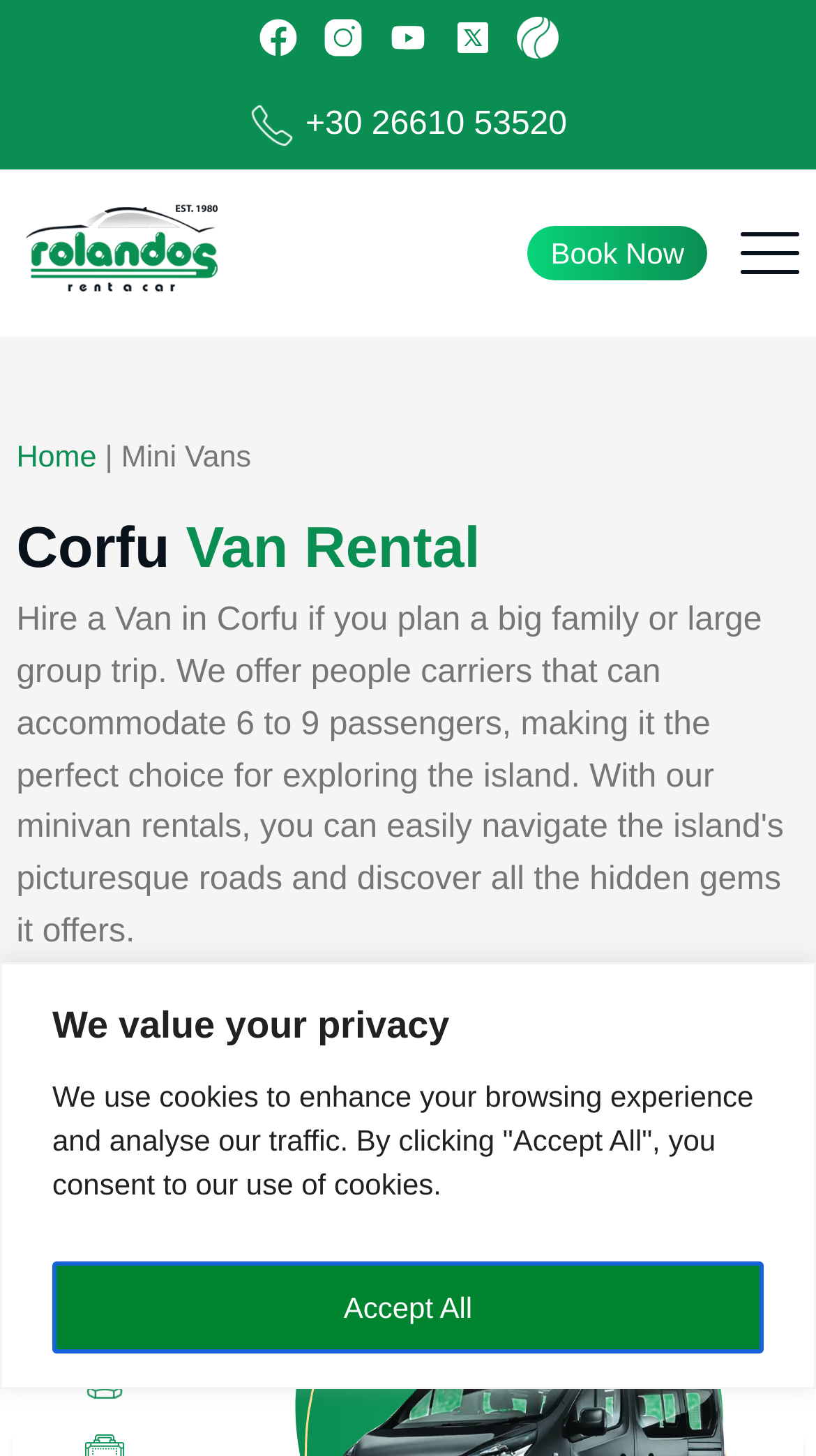What is the name of the car rental company?
Refer to the image and provide a one-word or short phrase answer.

Rolandos Corfu Car Hire